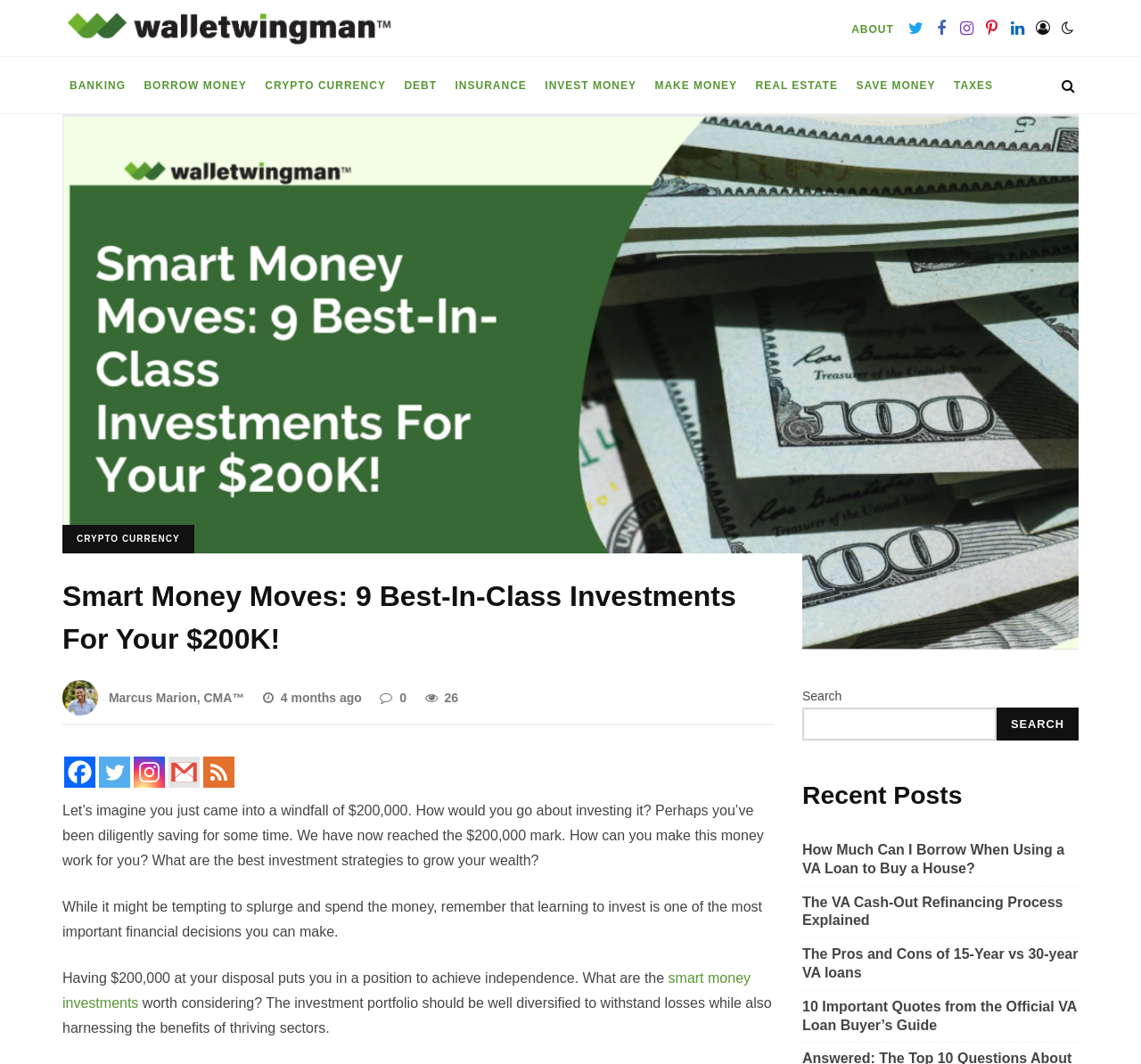Provide a brief response using a word or short phrase to this question:
What is the author's credential?

CMA